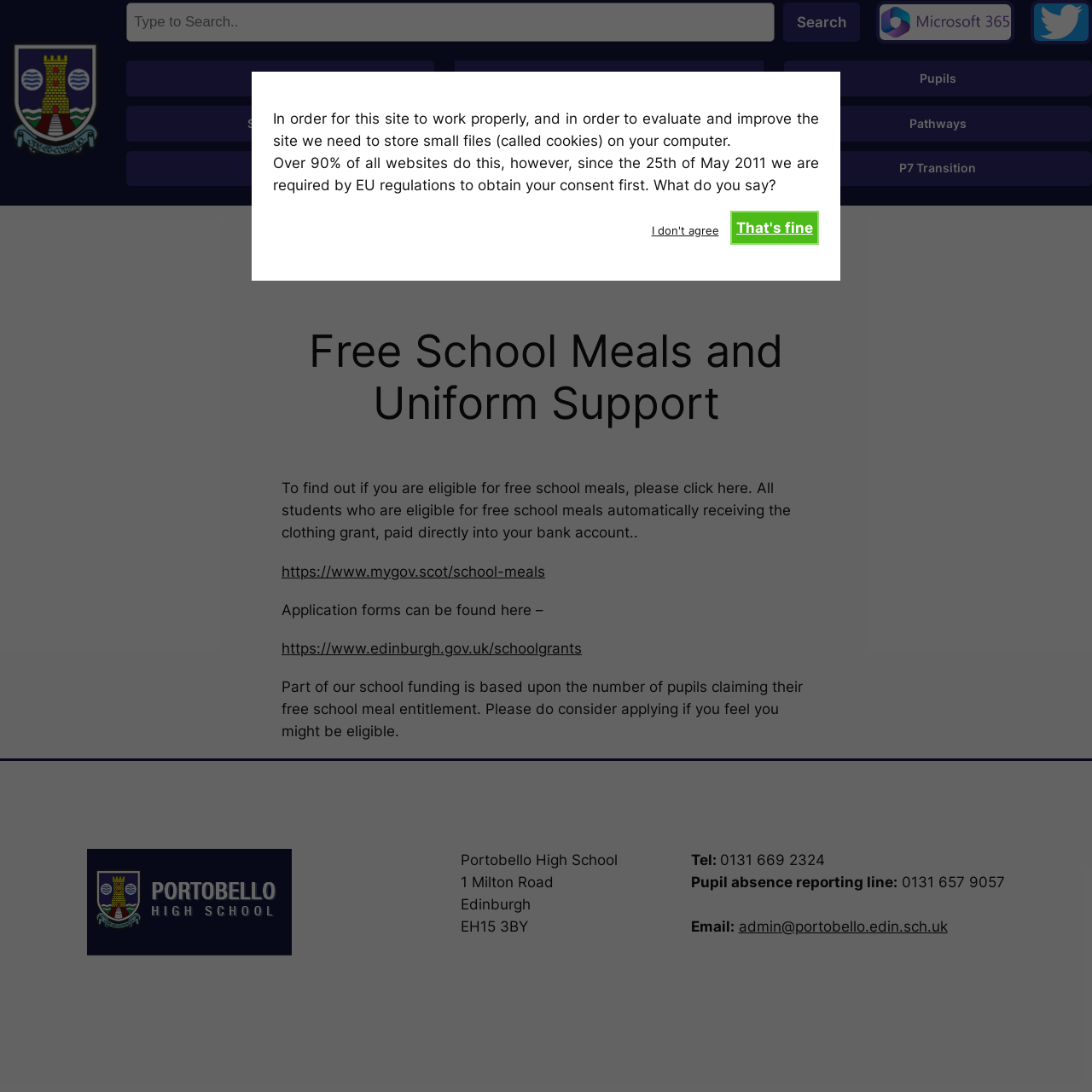Determine the bounding box for the UI element that matches this description: "alt="Portobello High School"".

[0.0, 0.013, 0.101, 0.175]